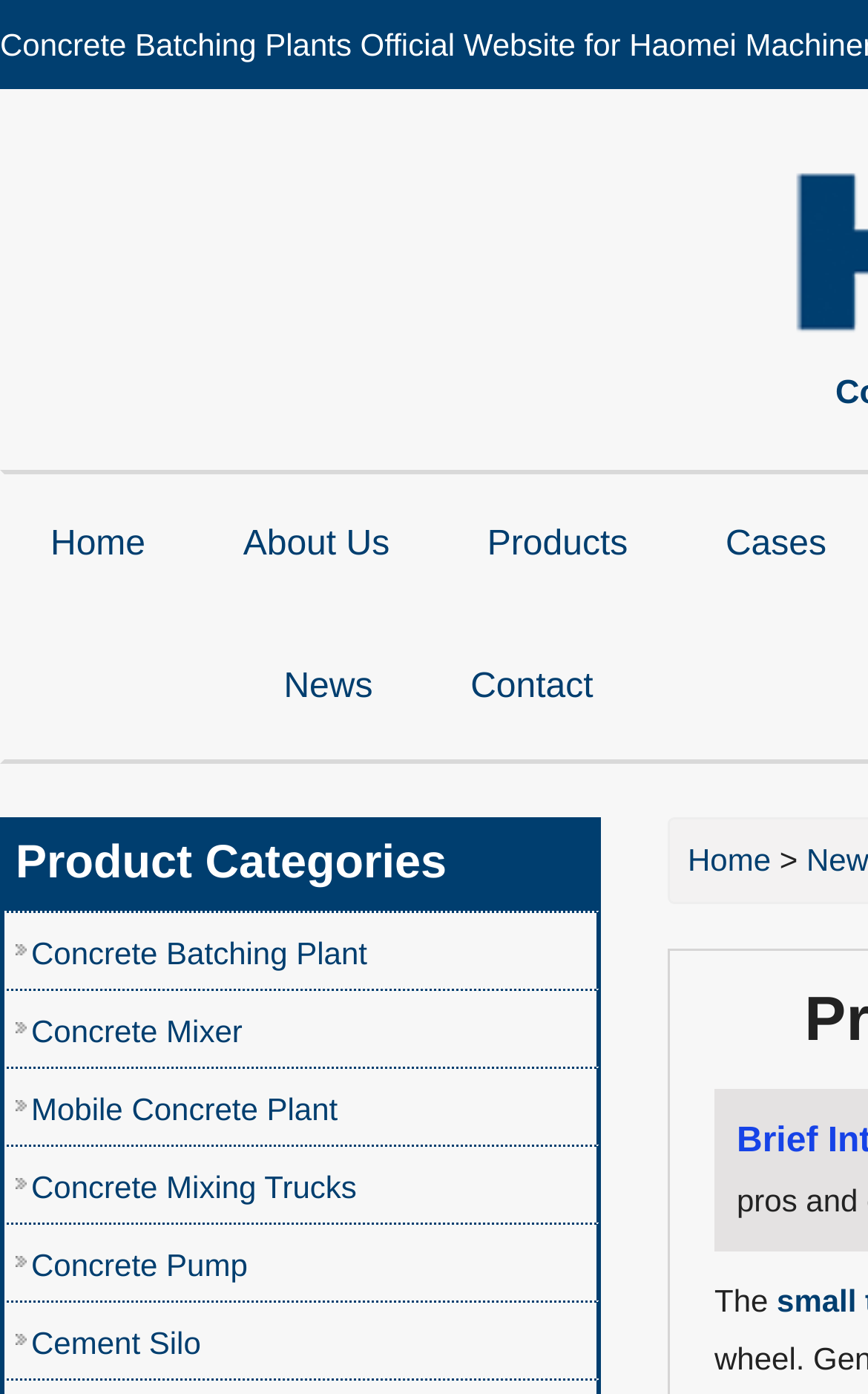Determine the bounding box coordinates of the clickable area required to perform the following instruction: "contact us". The coordinates should be represented as four float numbers between 0 and 1: [left, top, right, bottom].

[0.542, 0.478, 0.683, 0.506]